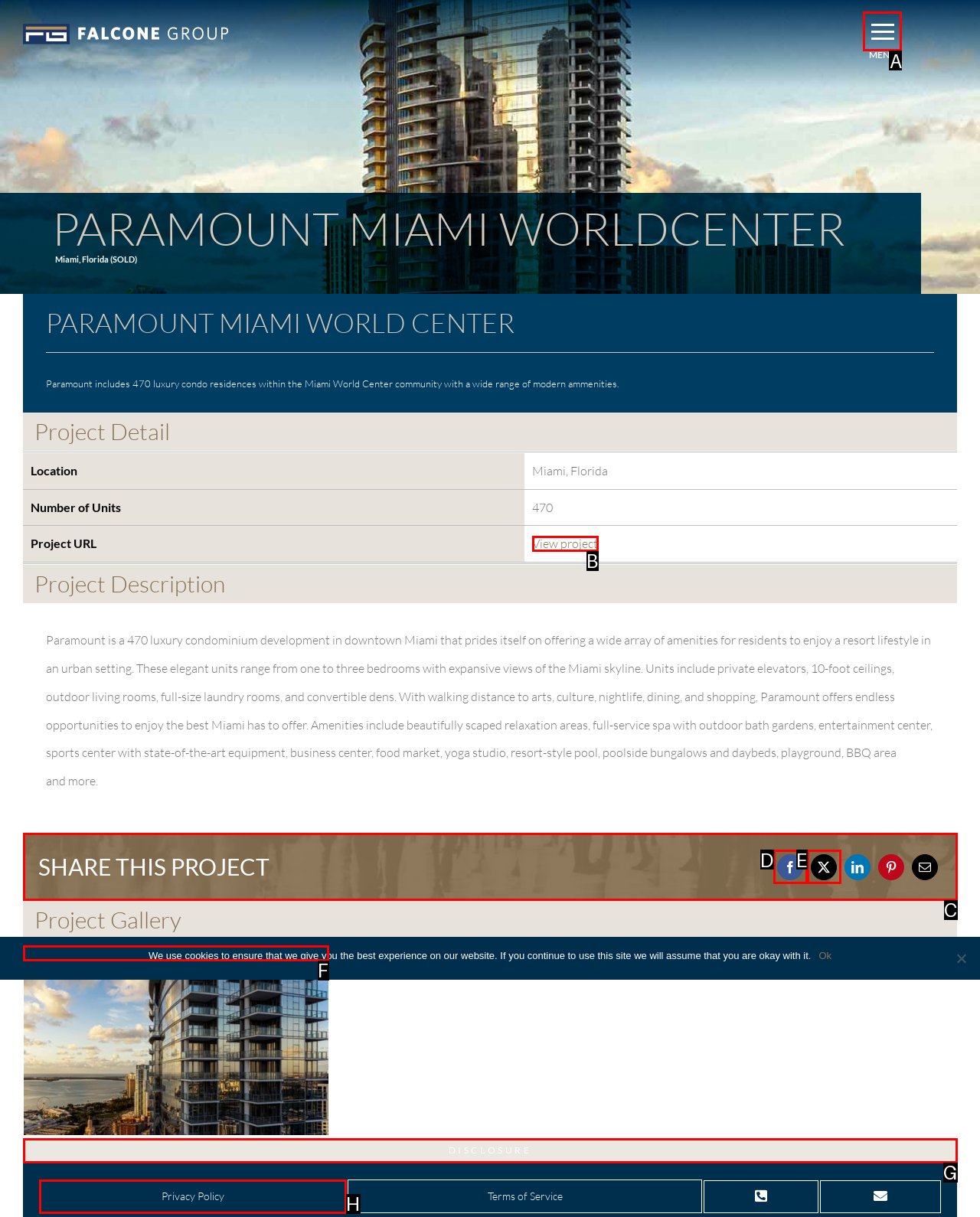Tell me the letter of the UI element I should click to accomplish the task: Click the MENU button based on the choices provided in the screenshot.

A